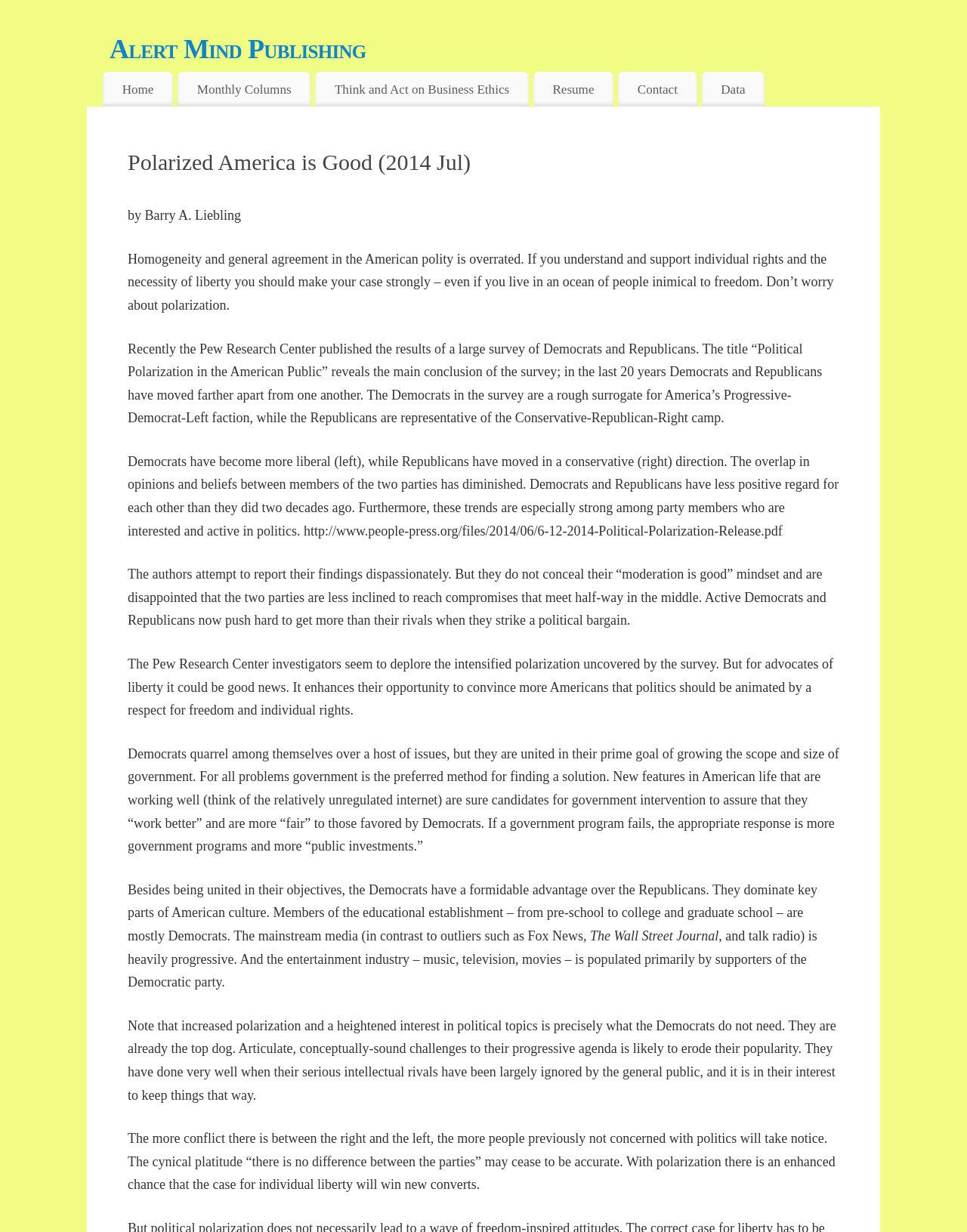Based on the element description, predict the bounding box coordinates (top-left x, top-left y, bottom-right x, bottom-right y) for the UI element in the screenshot: Data

[0.725, 0.058, 0.791, 0.087]